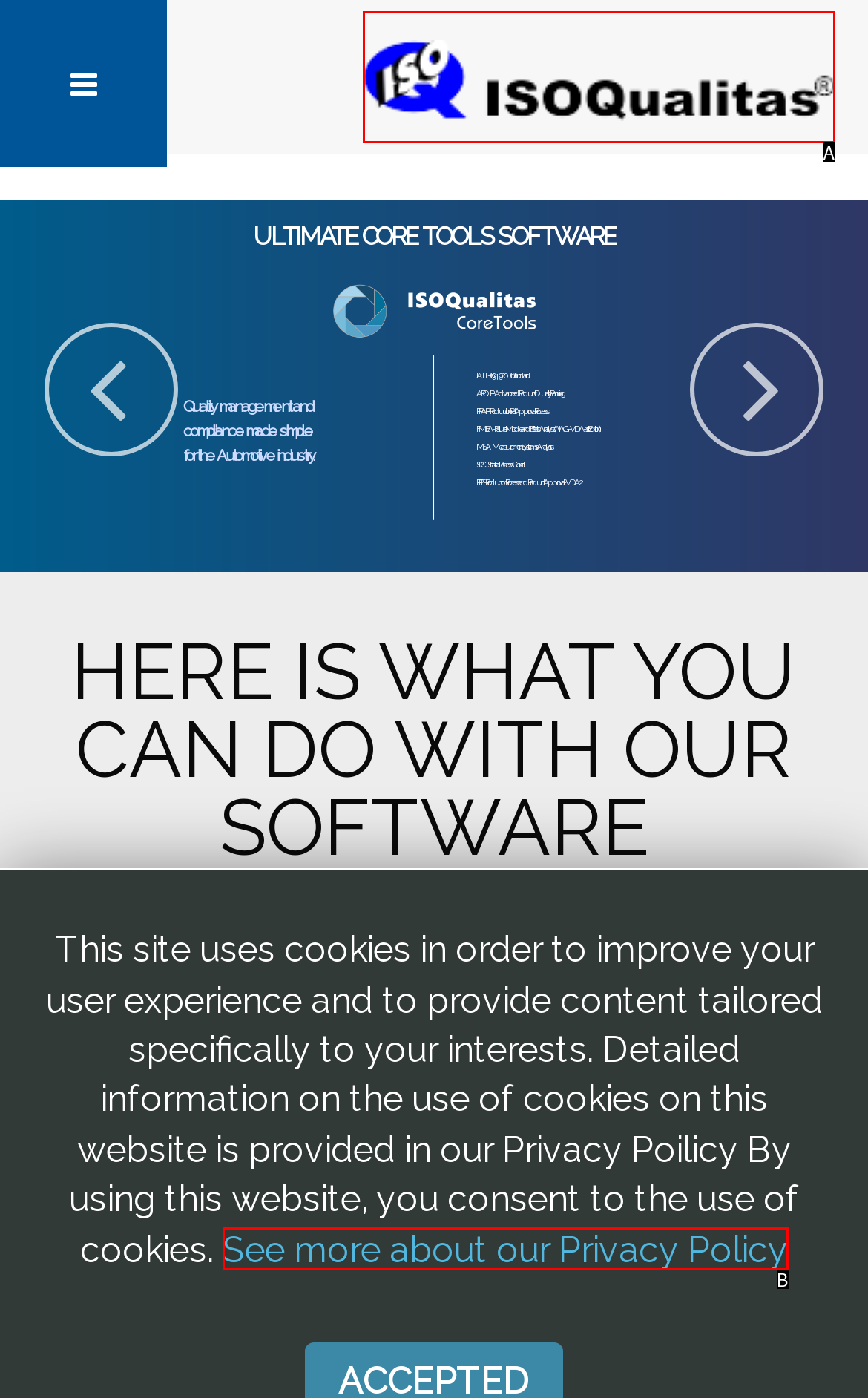Determine which option matches the description: ISOQualitas. Answer using the letter of the option.

A